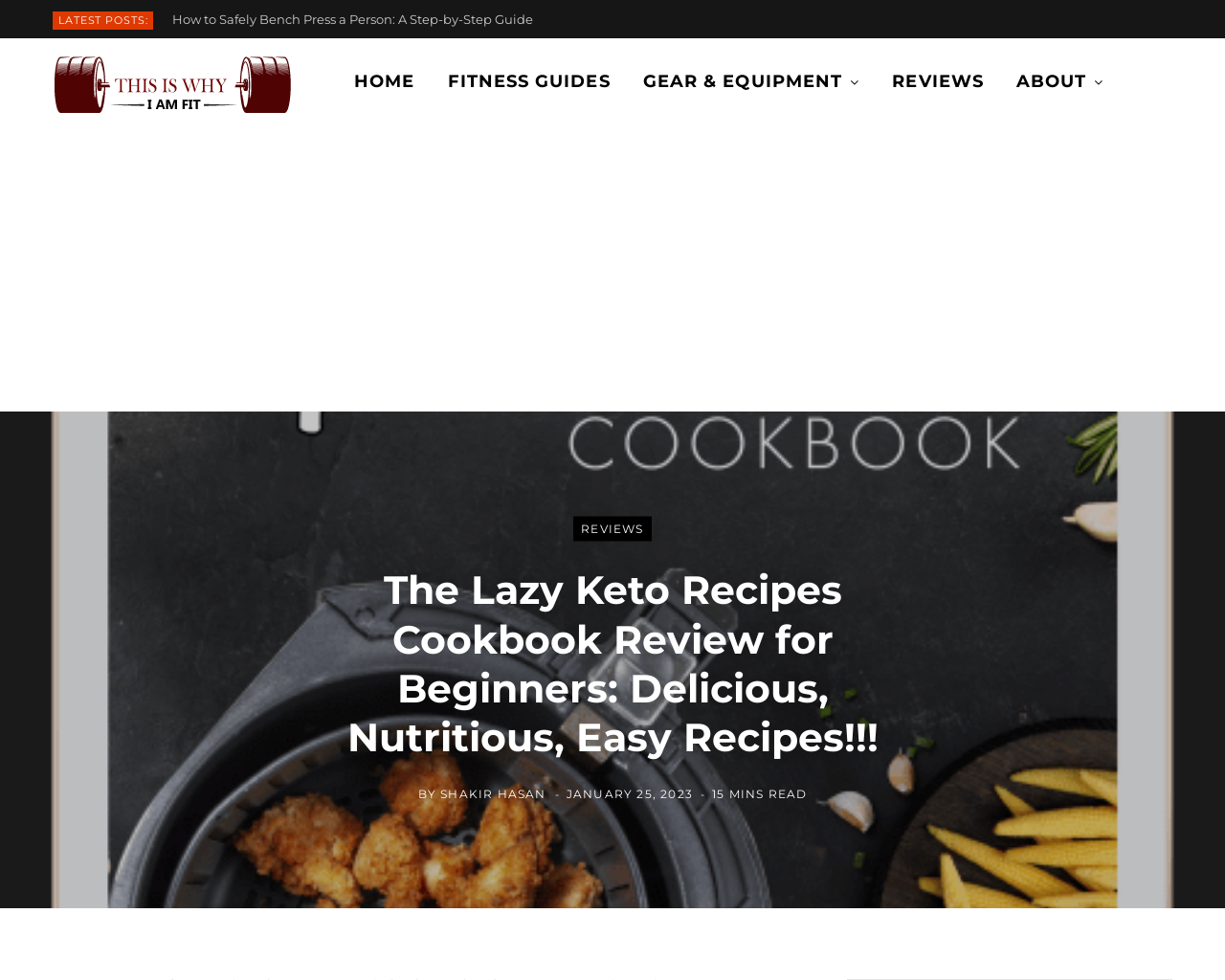Construct a comprehensive description capturing every detail on the webpage.

This webpage is a review of a cookbook called "The Lazy Keto Recipes Cookbook" and is targeted towards beginners. The page has a prominent heading with the title of the cookbook and a brief description. Below the heading, there is a section with the author's name, "SHAKIR HASAN", and the date of publication, "JANUARY 25, 2023". 

On the top-left side of the page, there is a section labeled "LATEST POSTS" with a few links to other articles, including "Unleashing the Challenge: CrossFit Games Open Workouts" and a link to the website "ThisIsWhyIAmFit" with an accompanying image. 

The top navigation bar has five links: "HOME", "FITNESS GUIDES", "GEAR & EQUIPMENT", "REVIEWS", and "ABOUT". The "REVIEWS" link is also repeated below the heading, possibly as a category label for the current article.

On the top-right side of the page, there is a large advertisement iframe. The page also has a meta description that mentions the cookbook and its benefits, but this text is not visible on the page itself.